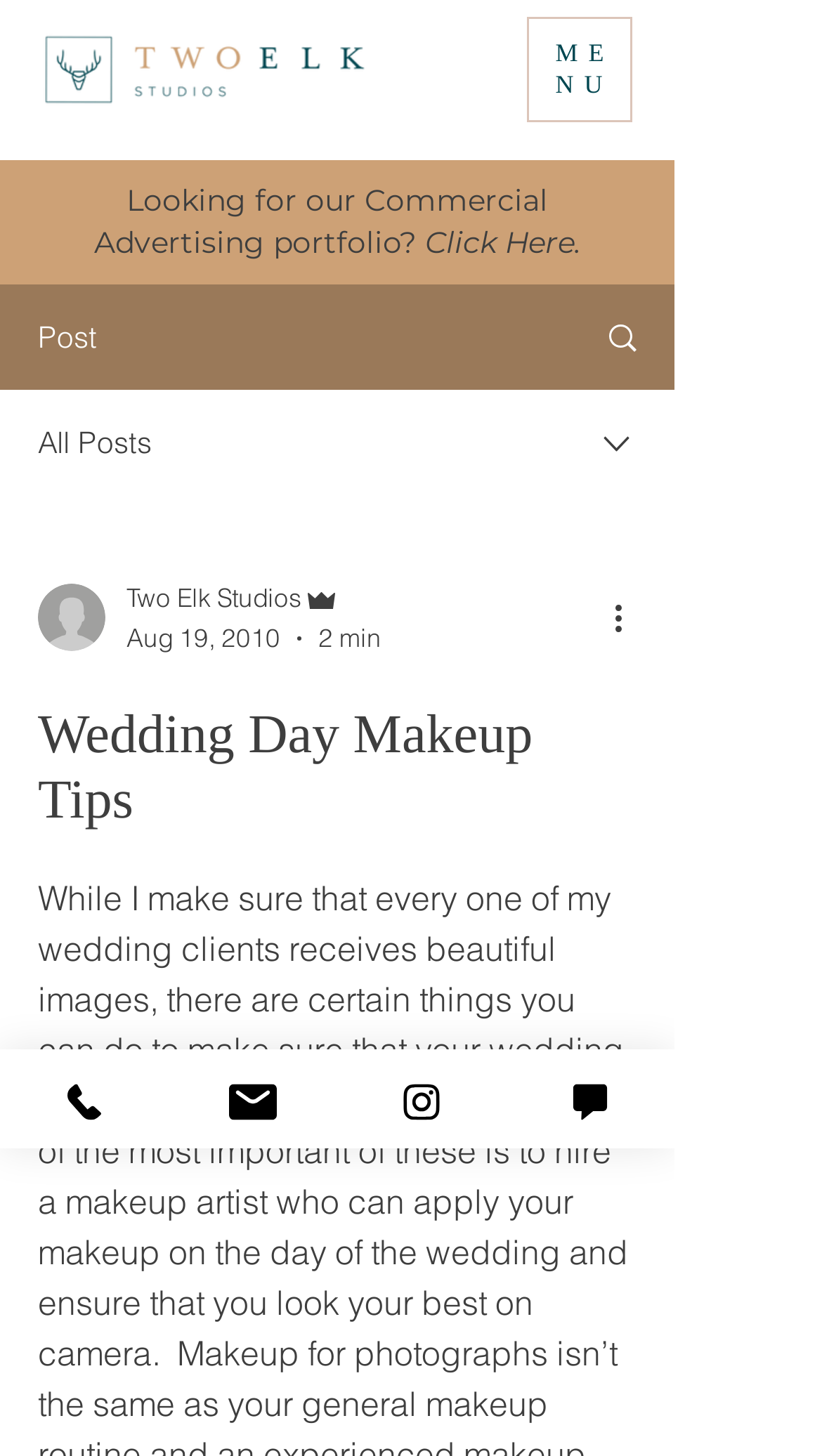Find the bounding box coordinates of the UI element according to this description: "parent_node: Two Elk Studios".

[0.046, 0.401, 0.128, 0.447]